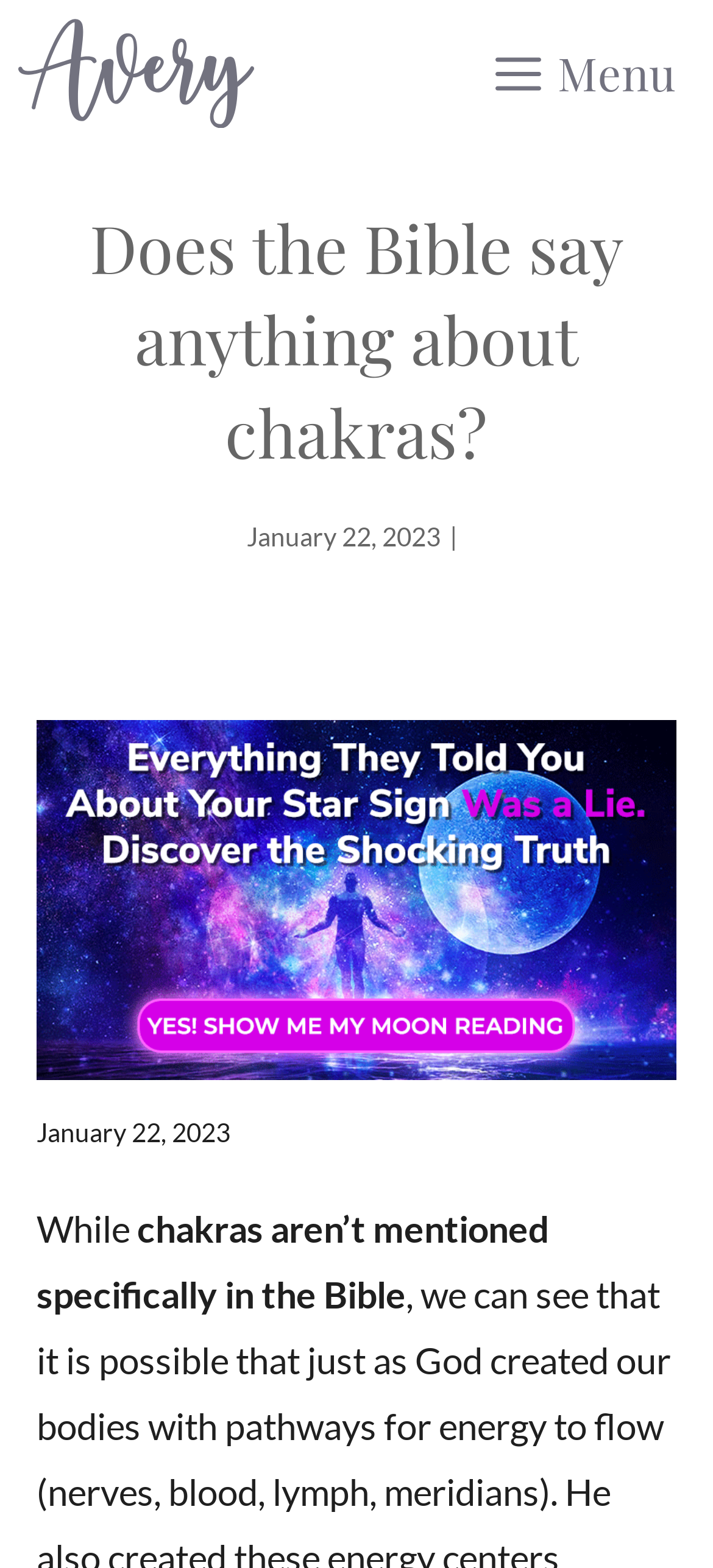What is the purpose of the menu button? Examine the screenshot and reply using just one word or a brief phrase.

To control mobile menu